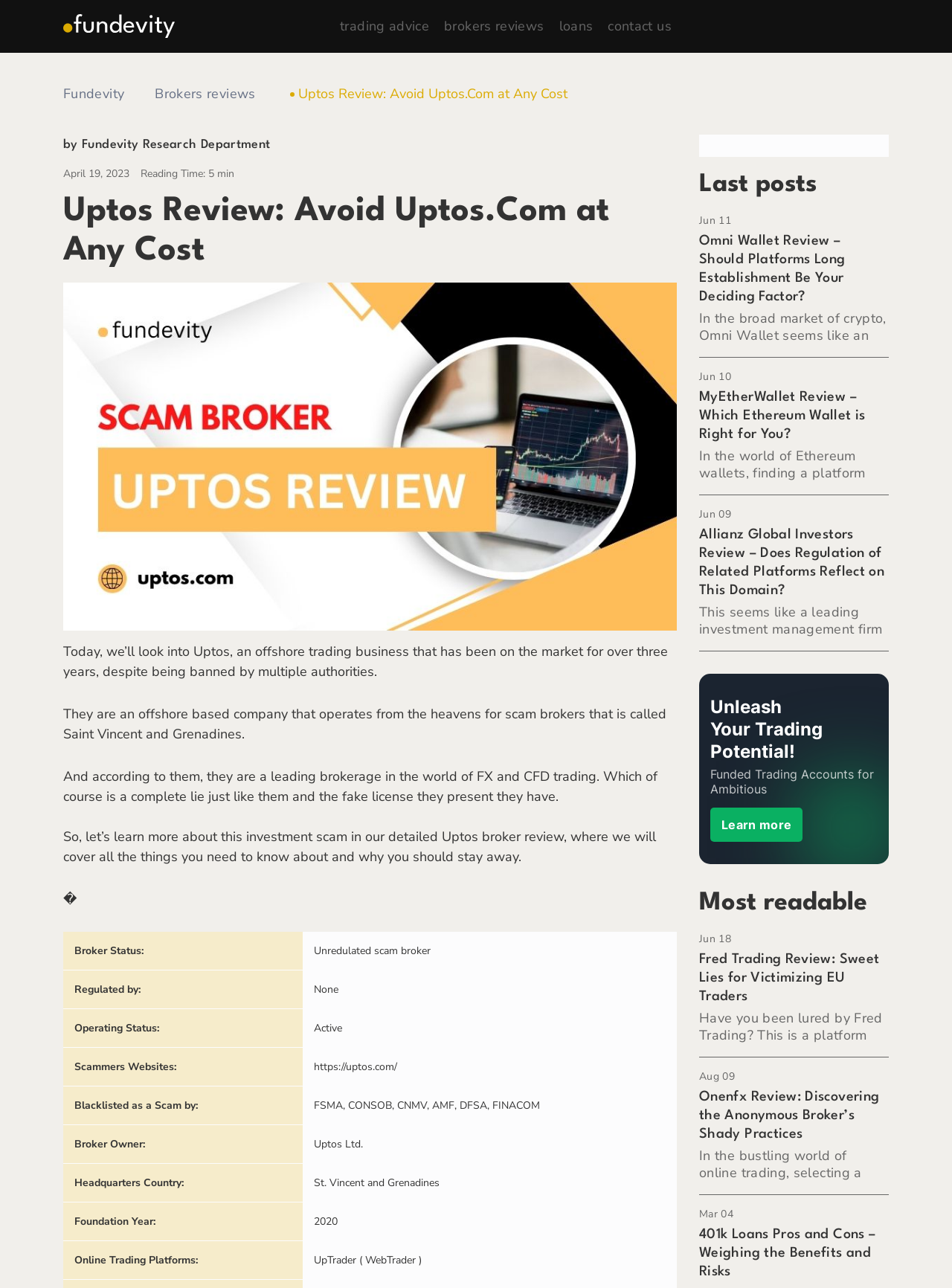Specify the bounding box coordinates of the area that needs to be clicked to achieve the following instruction: "Read 'Uptos Review: Avoid Uptos.Com at Any Cost'".

[0.066, 0.066, 0.596, 0.08]